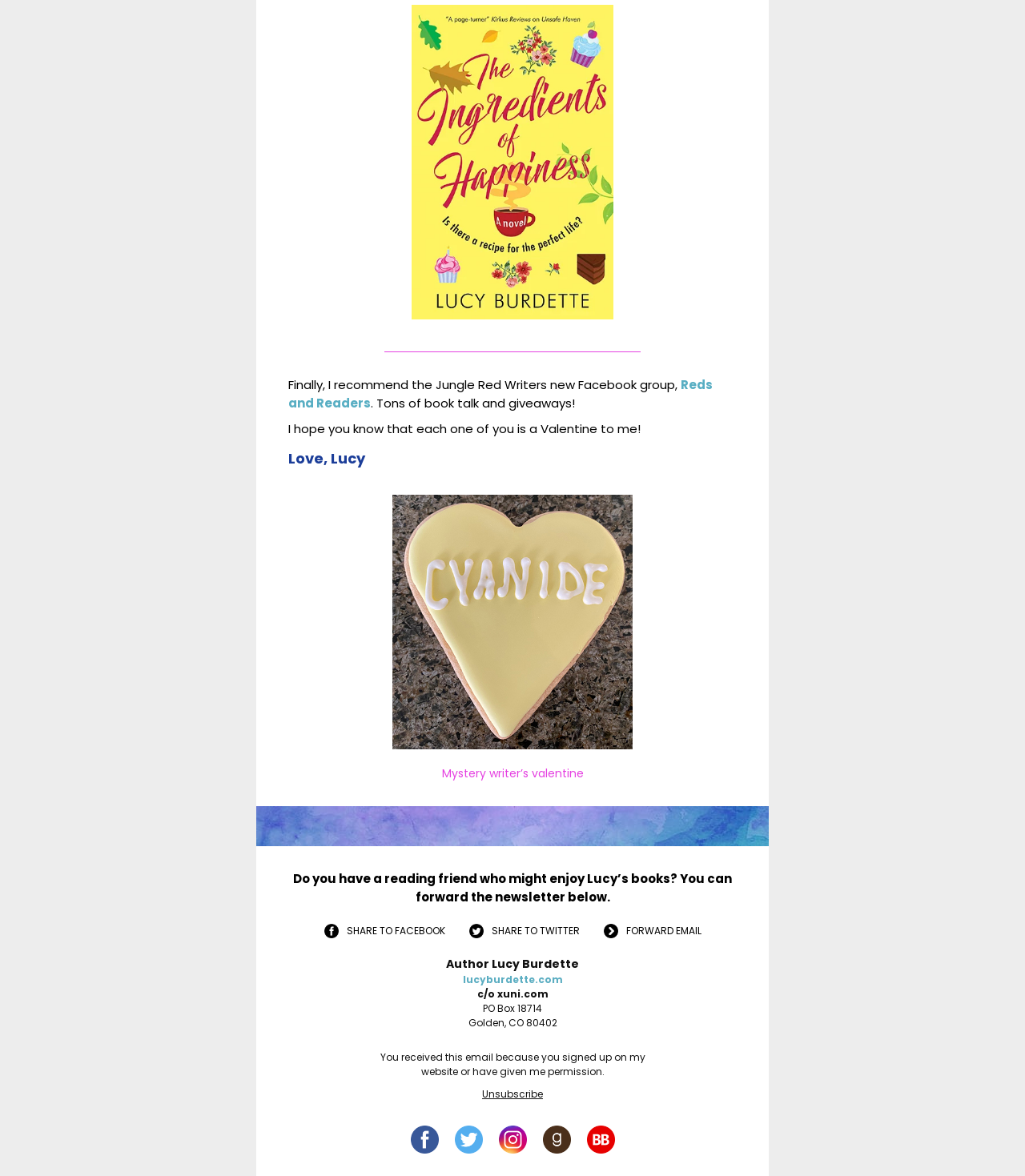What is the name of the Facebook group recommended by the author?
Refer to the image and provide a detailed answer to the question.

The author recommends a Facebook group called 'Reds and Readers' in the text, which is also a link to the group.